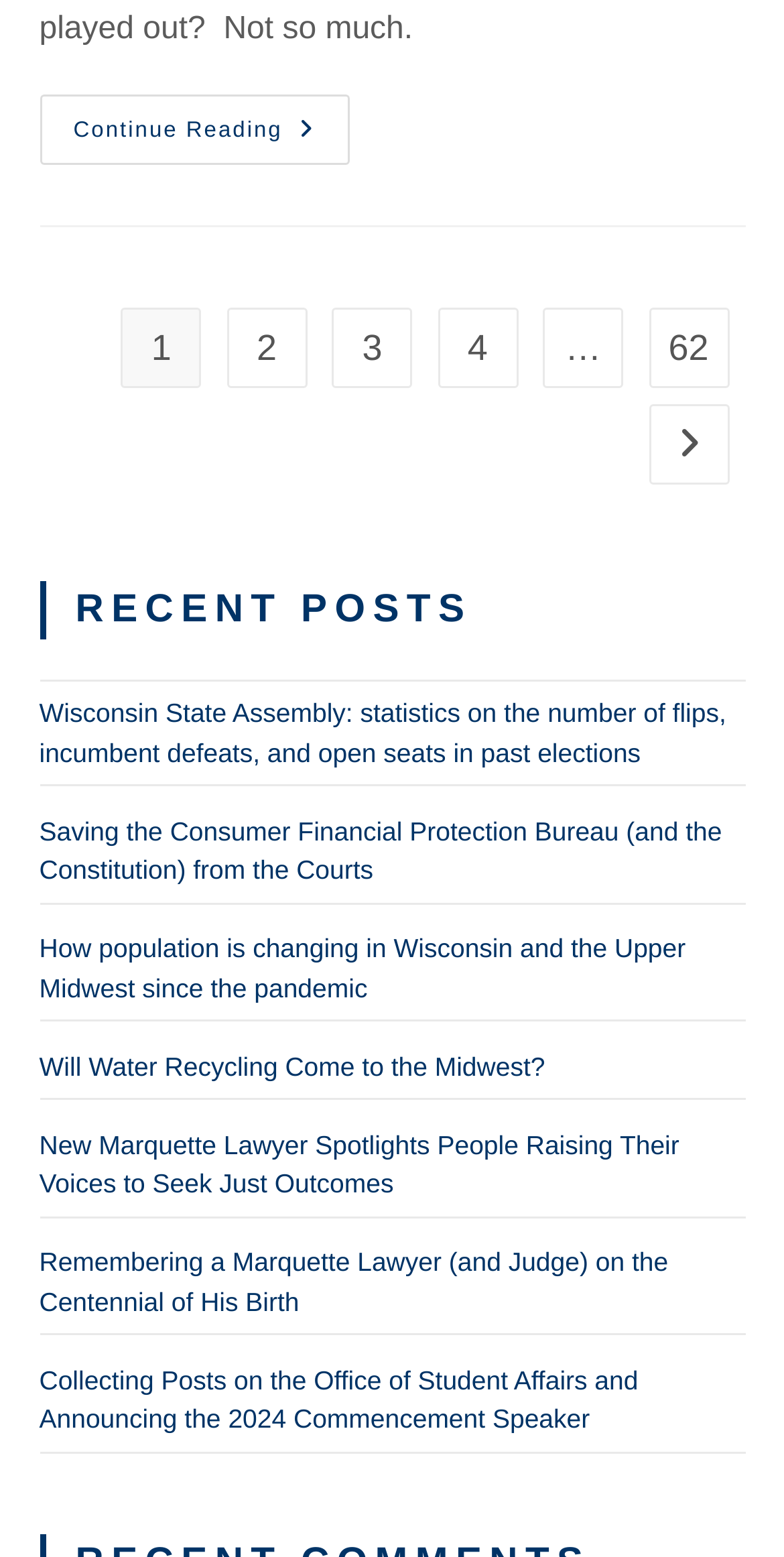What is the category of the posts?
Based on the image, answer the question with as much detail as possible.

I found a heading element with the text 'RECENT POSTS' which is likely the category of the posts listed below it.